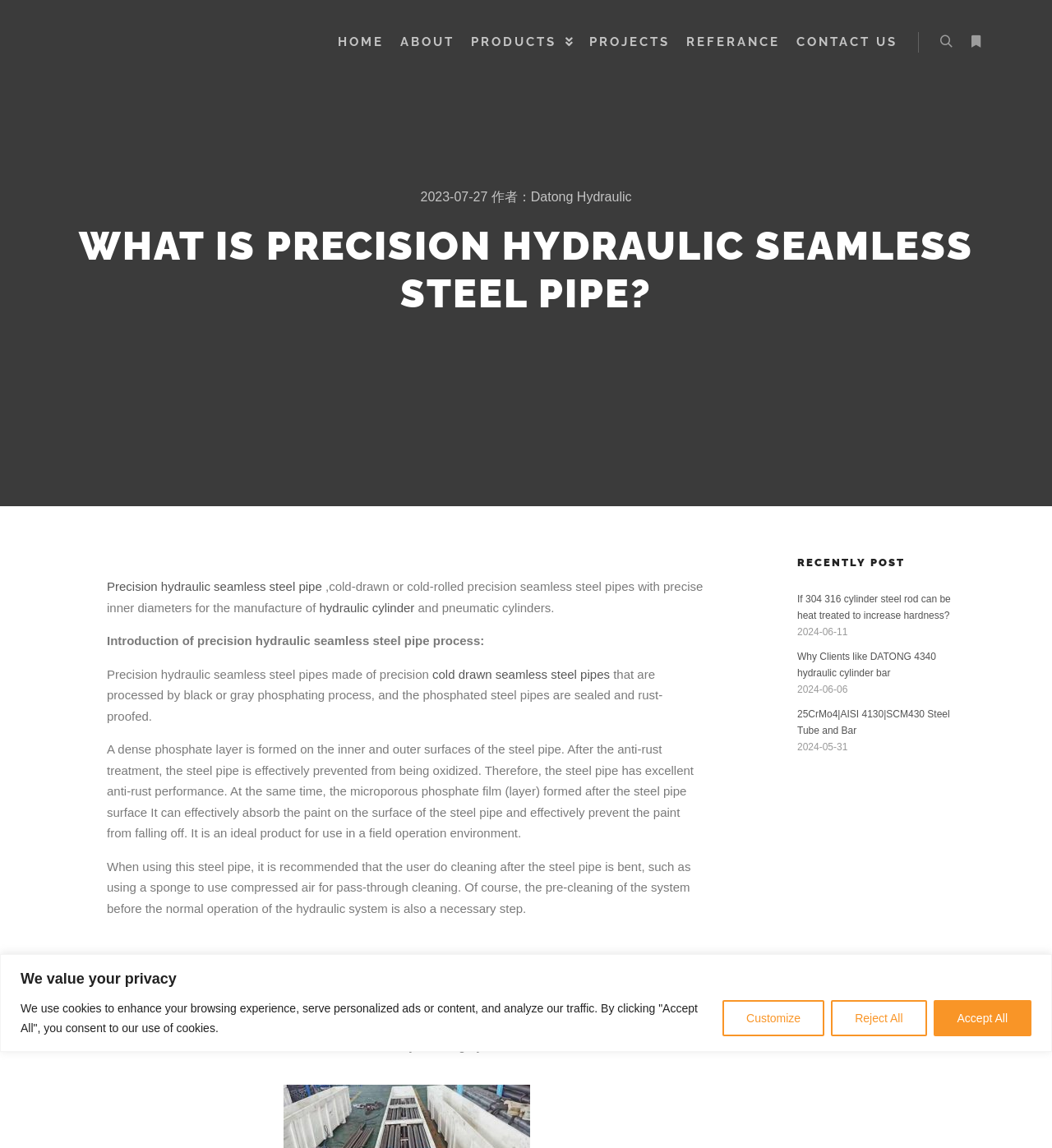What type of steel is mentioned as an alternative to E355 ST52?
Based on the image, answer the question with a single word or brief phrase.

4140